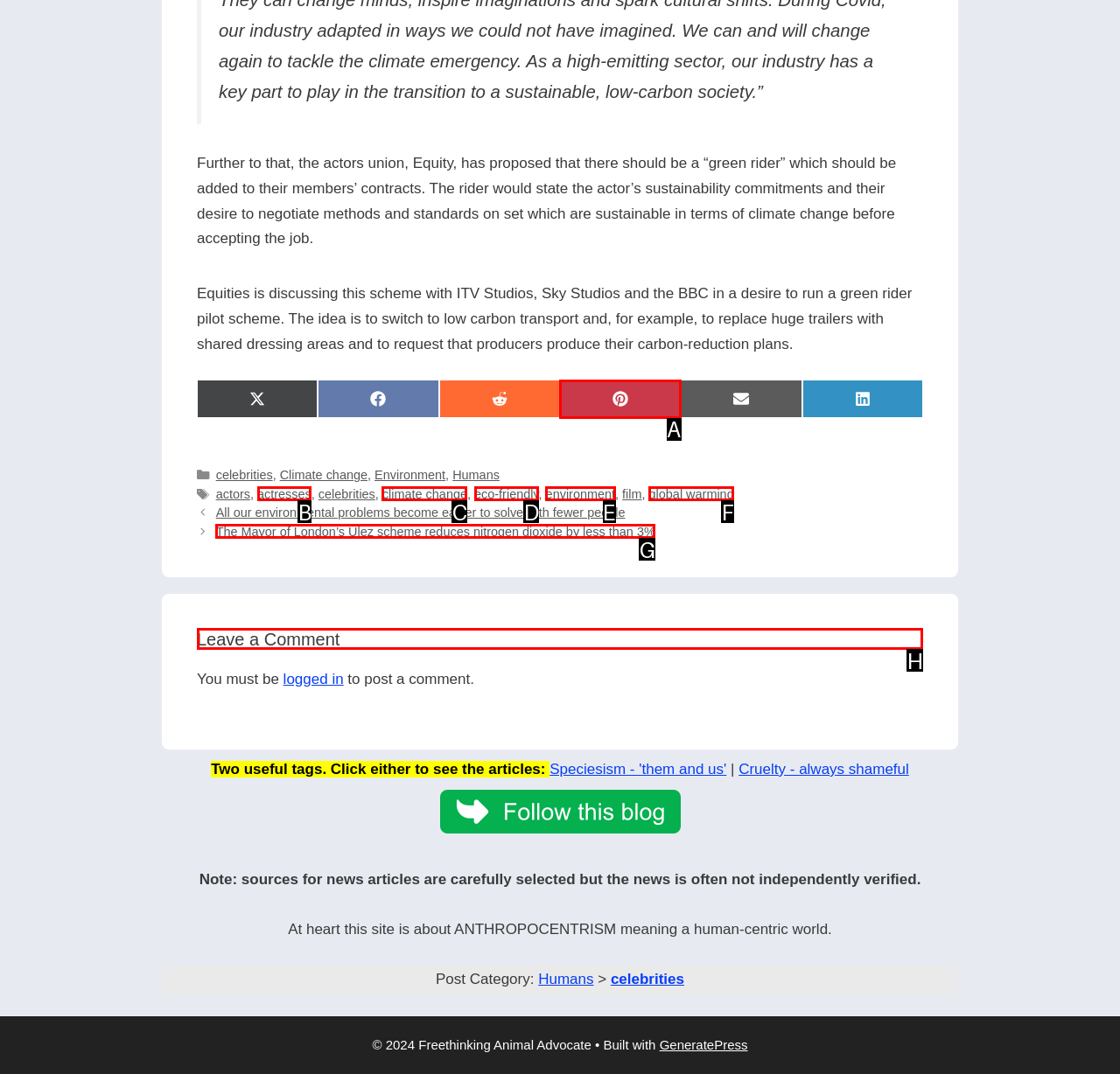Select the appropriate HTML element that needs to be clicked to finish the task: Check out Royal Carribean
Reply with the letter of the chosen option.

None